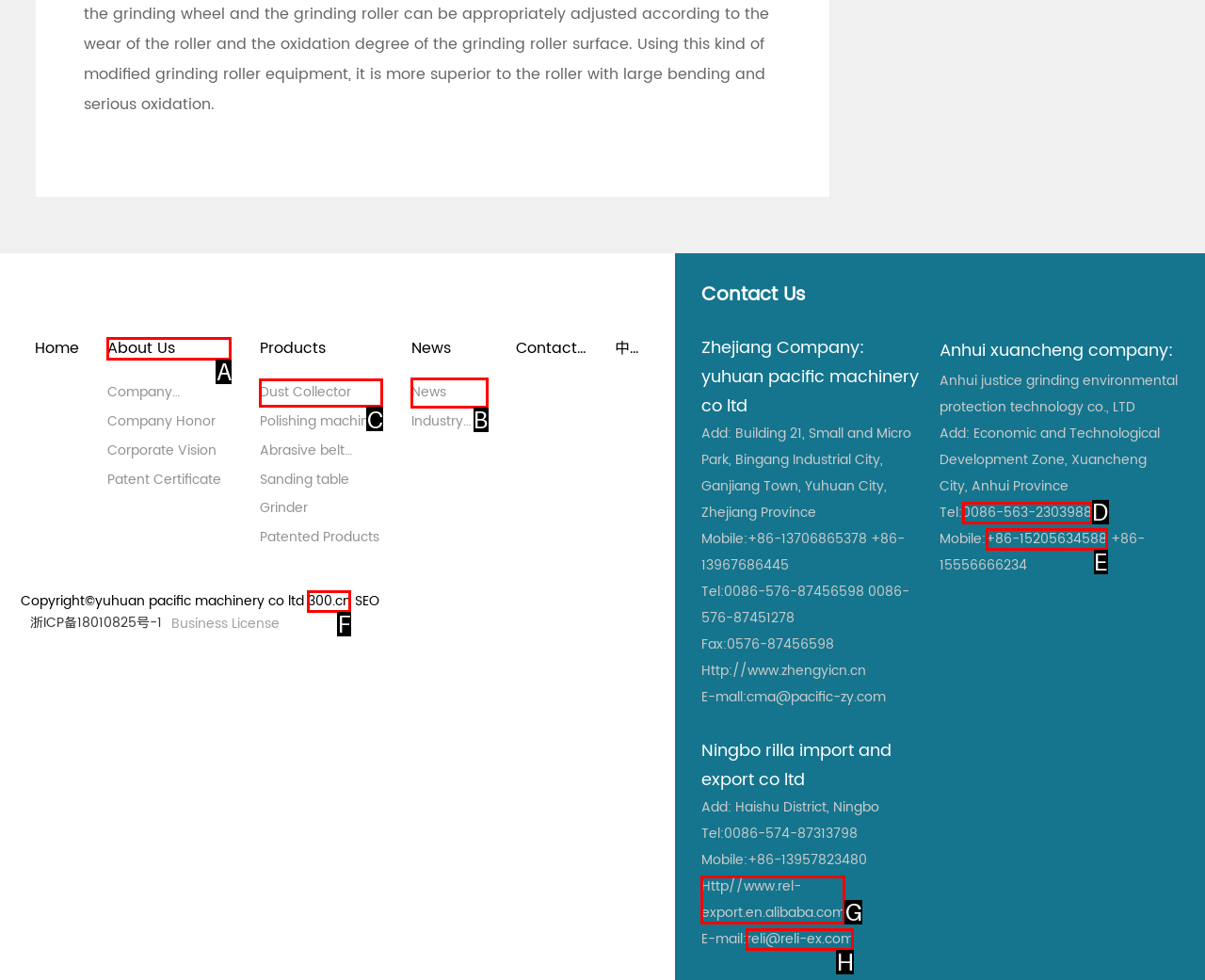Select the HTML element that needs to be clicked to carry out the task: Check the 'News'
Provide the letter of the correct option.

B